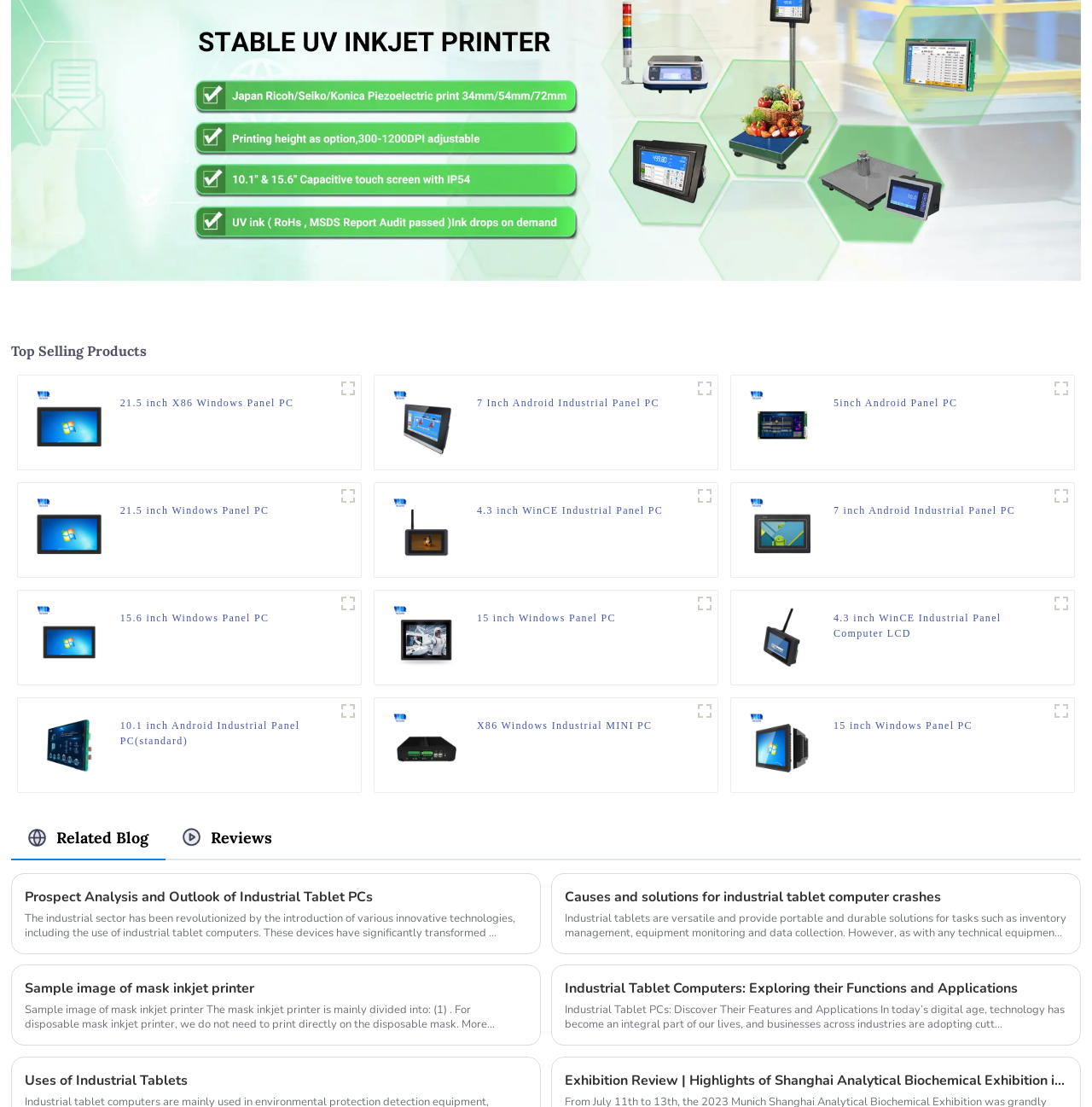Provide a one-word or short-phrase answer to the question:
Are the products organized in a specific order?

No